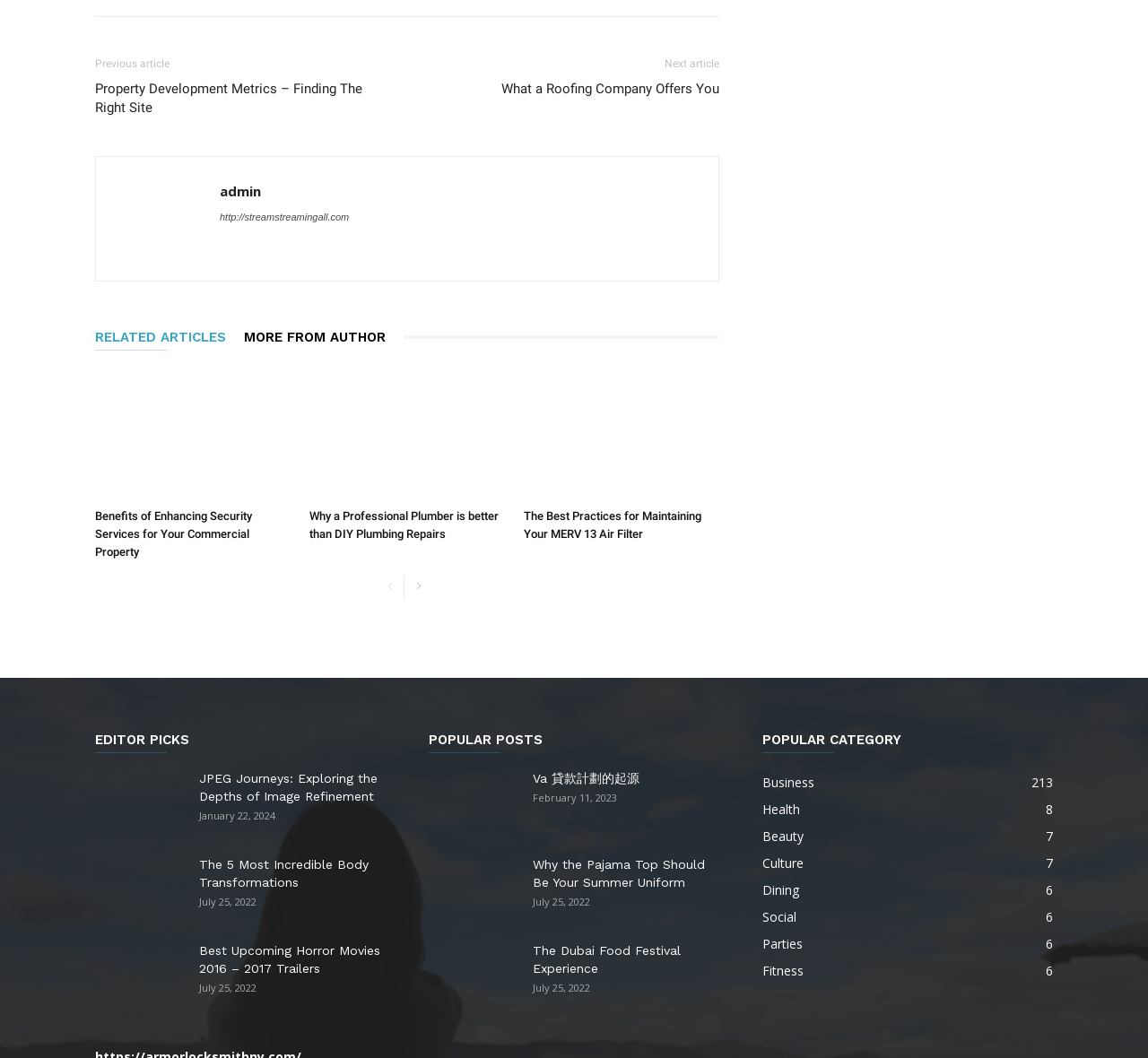Can you provide the bounding box coordinates for the element that should be clicked to implement the instruction: "View 'JPEG Journeys: Exploring the Depths of Image Refinement'"?

[0.083, 0.727, 0.161, 0.786]